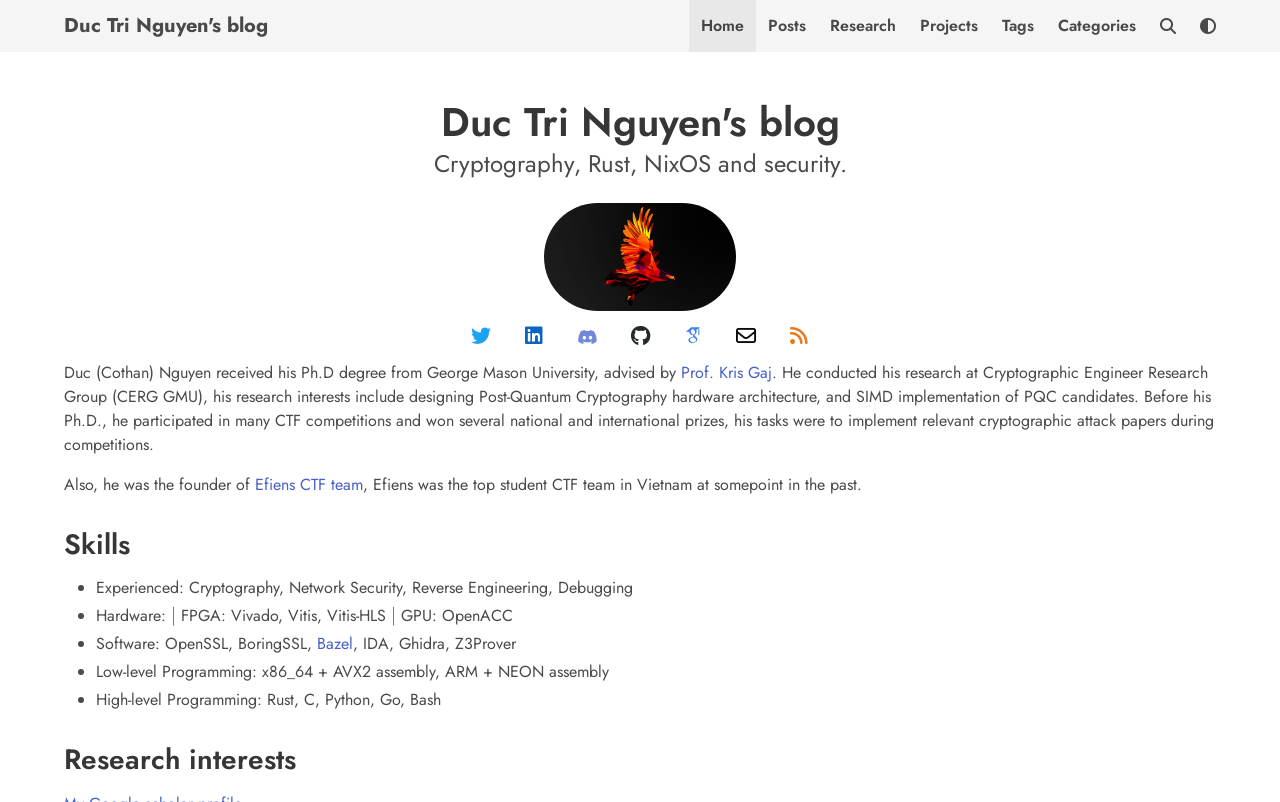Generate a comprehensive description of the contents of the webpage.

This webpage is Duc Tri Nguyen's blog, which appears to be a personal website showcasing his professional background, skills, and research interests. 

At the top of the page, there is a navigation section with links to different parts of the website, including "Home", "Posts", "Research", "Projects", "Tags", and "Categories". 

Below the navigation section, there is a heading that reads "Duc Tri Nguyen's blog", followed by a brief description of the blog's focus, which includes cryptography, Rust, NixOS, and security. 

To the right of the description, there is a figure containing an image. 

Underneath the image, there are social media links, including Twitter, LinkedIn, Discord, GitHub, Google Scholar, Email, and RSS Feed. 

The main content of the webpage is divided into sections. The first section is a brief biography of Duc Tri Nguyen, which mentions his Ph.D. degree from George Mason University, his research interests, and his experience in cryptographic attack implementations. 

The next section is about his skills, which are listed in bullet points. These skills include cryptography, network security, reverse engineering, debugging, and hardware skills such as FPGA and GPU programming. 

Finally, there is a section about his research interests, but the content of this section is not provided.